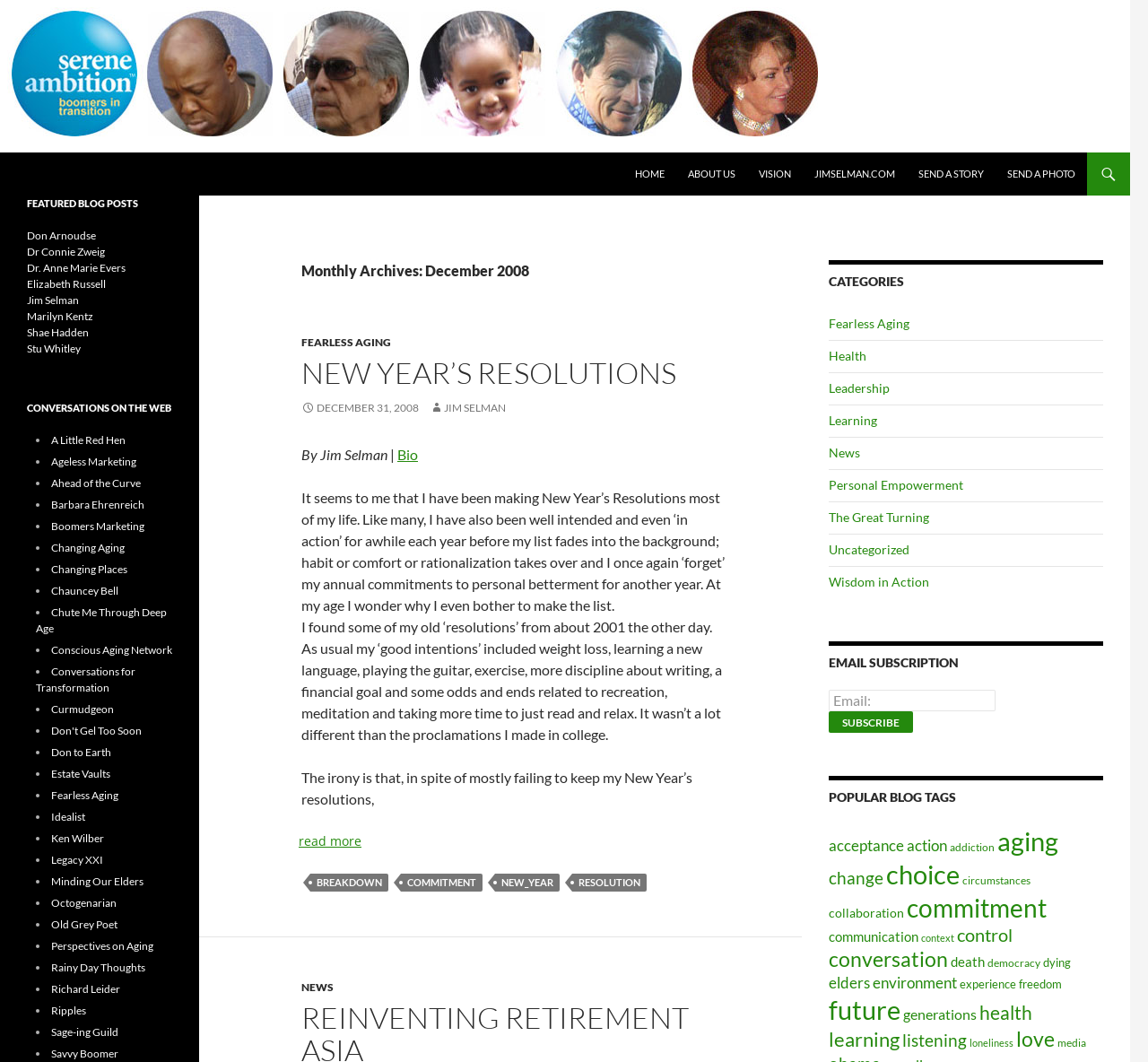Please identify the bounding box coordinates of the area that needs to be clicked to fulfill the following instruction: "View the 'Fearless Aging' category."

[0.722, 0.297, 0.792, 0.312]